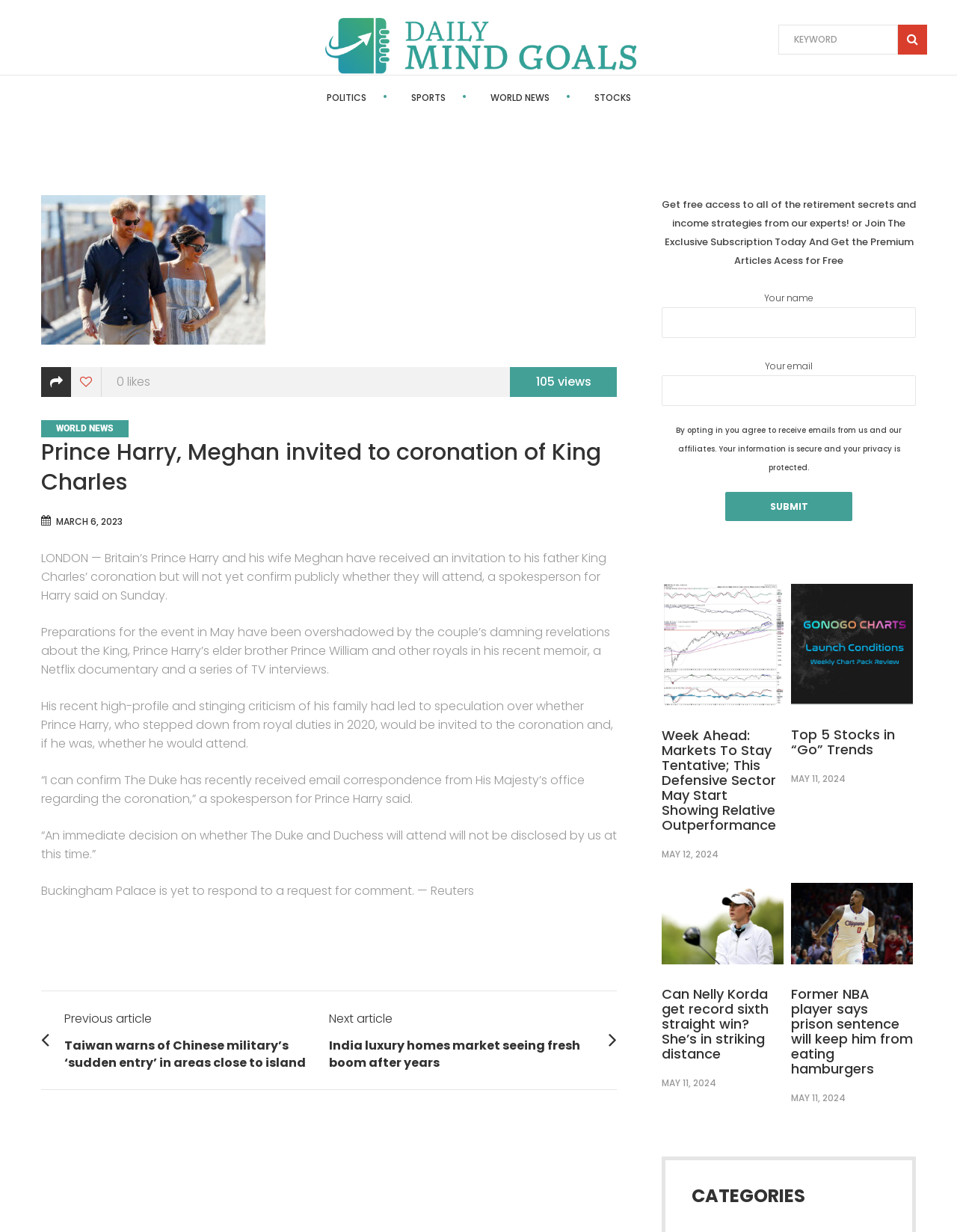How many views does the article have?
Please look at the screenshot and answer using one word or phrase.

105 views